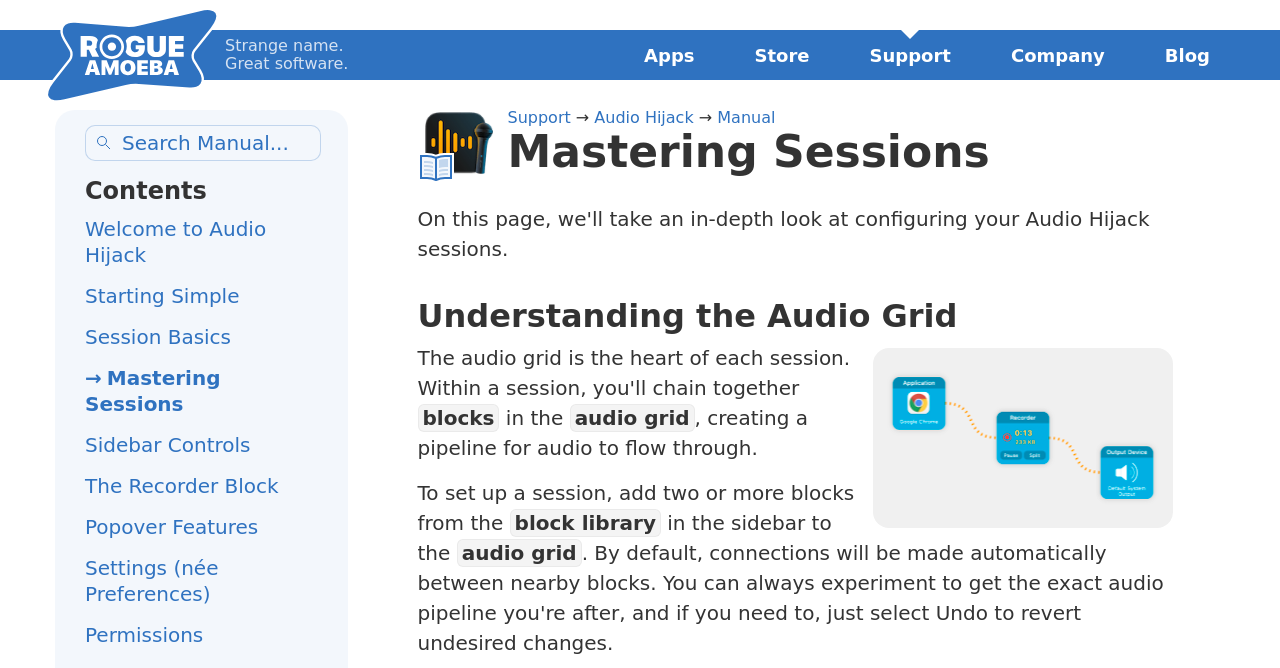Please locate the bounding box coordinates of the element that needs to be clicked to achieve the following instruction: "Learn about Mastering Sessions". The coordinates should be four float numbers between 0 and 1, i.e., [left, top, right, bottom].

[0.066, 0.548, 0.172, 0.623]